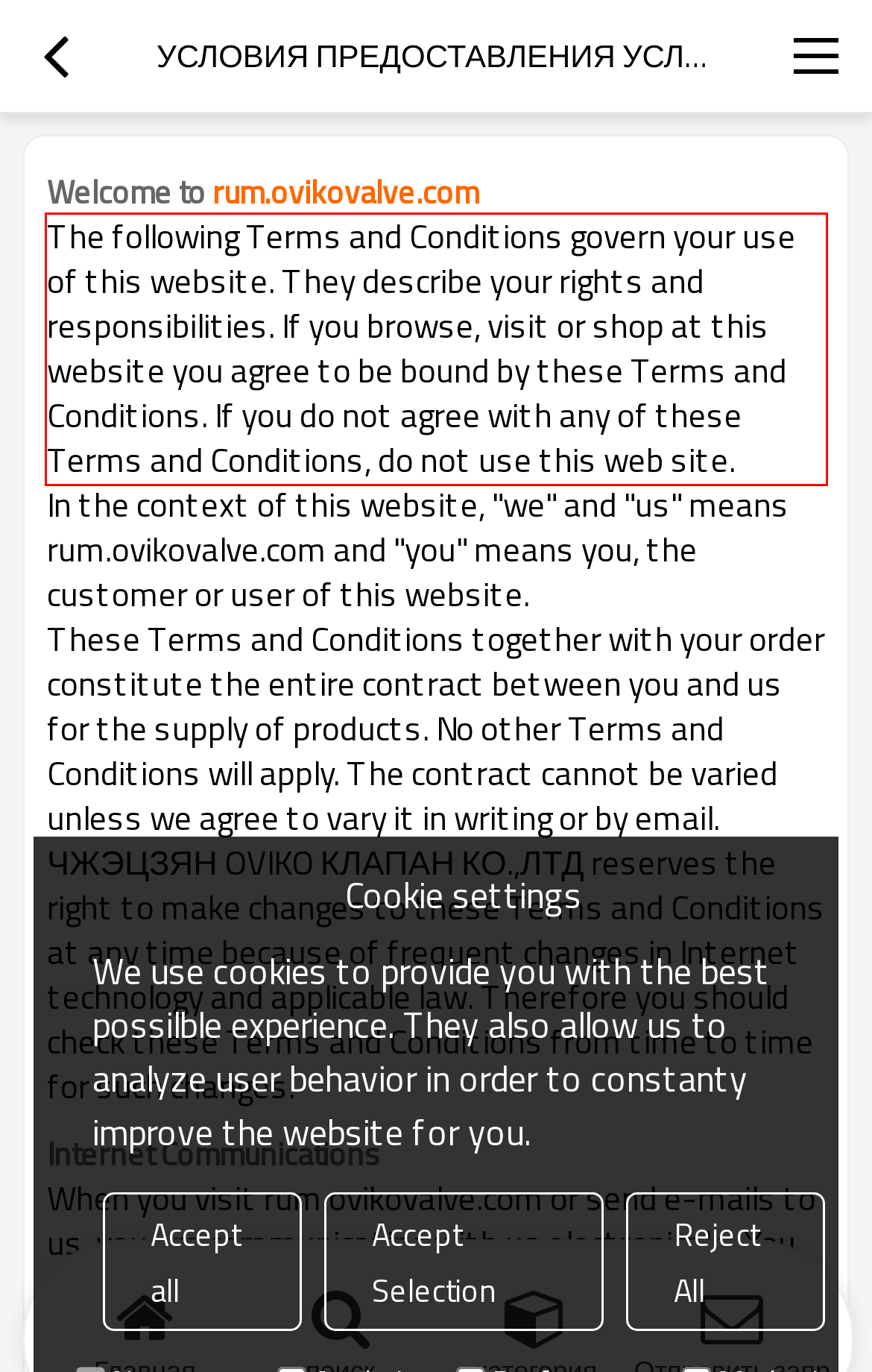Using the provided screenshot of a webpage, recognize and generate the text found within the red rectangle bounding box.

The following Terms and Conditions govern your use of this website. They describe your rights and responsibilities. If you browse, visit or shop at this website you agree to be bound by these Terms and Conditions. If you do not agree with any of these Terms and Conditions, do not use this web site.